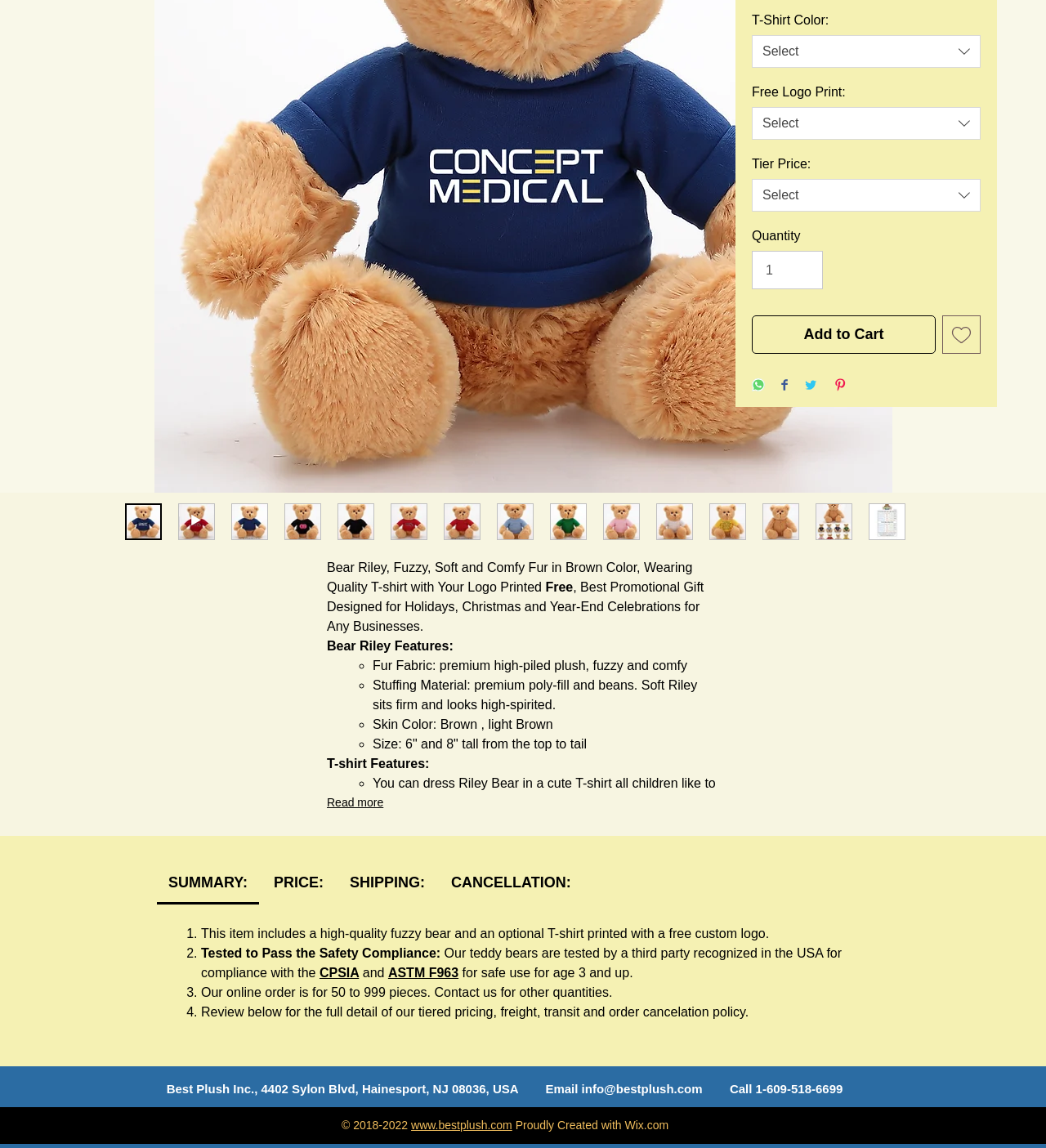Extract the bounding box of the UI element described as: "aria-label="Add to Wishlist"".

[0.901, 0.275, 0.938, 0.308]